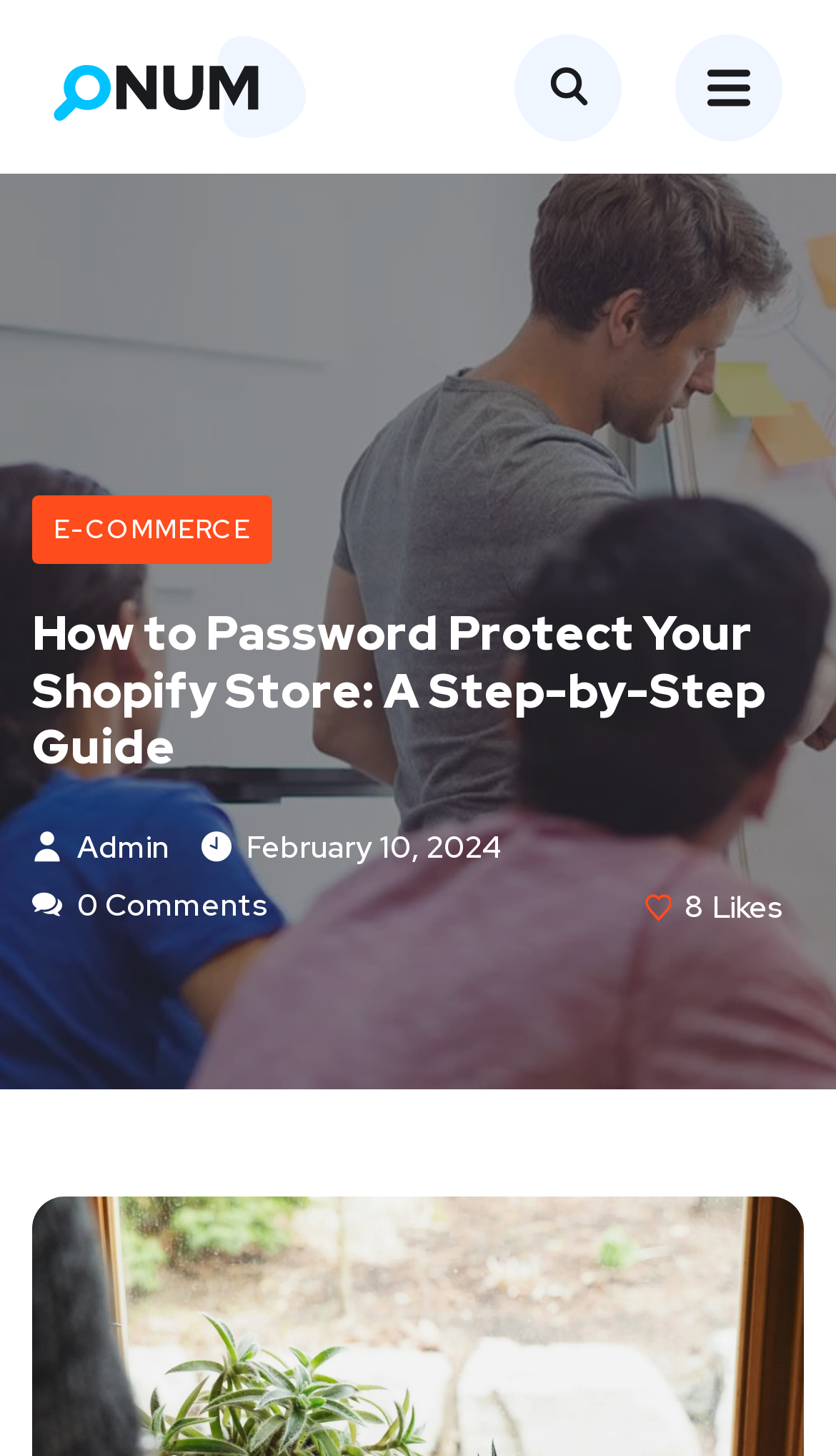What is the main title displayed on this webpage?

How to Password Protect Your Shopify Store: A Step-by-Step Guide